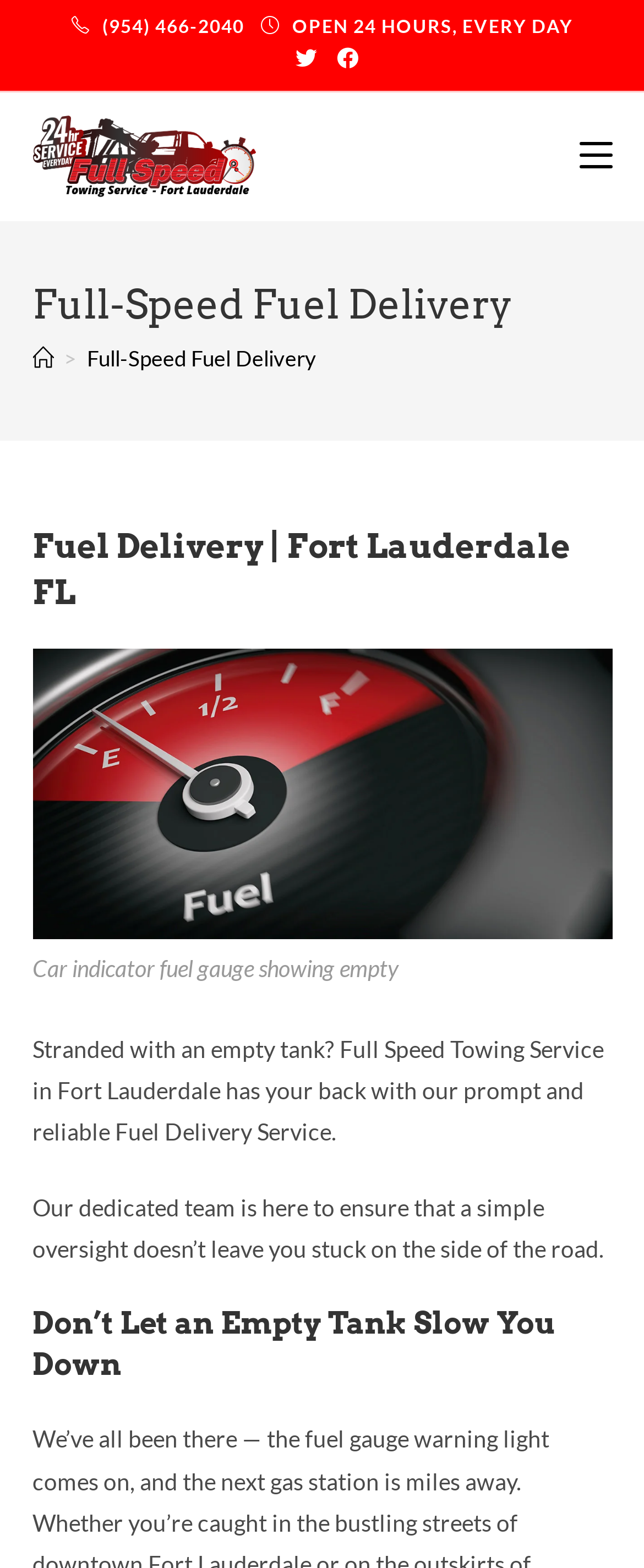From the element description Full-Speed Fuel Delivery, predict the bounding box coordinates of the UI element. The coordinates must be specified in the format (top-left x, top-left y, bottom-right x, bottom-right y) and should be within the 0 to 1 range.

[0.135, 0.22, 0.491, 0.237]